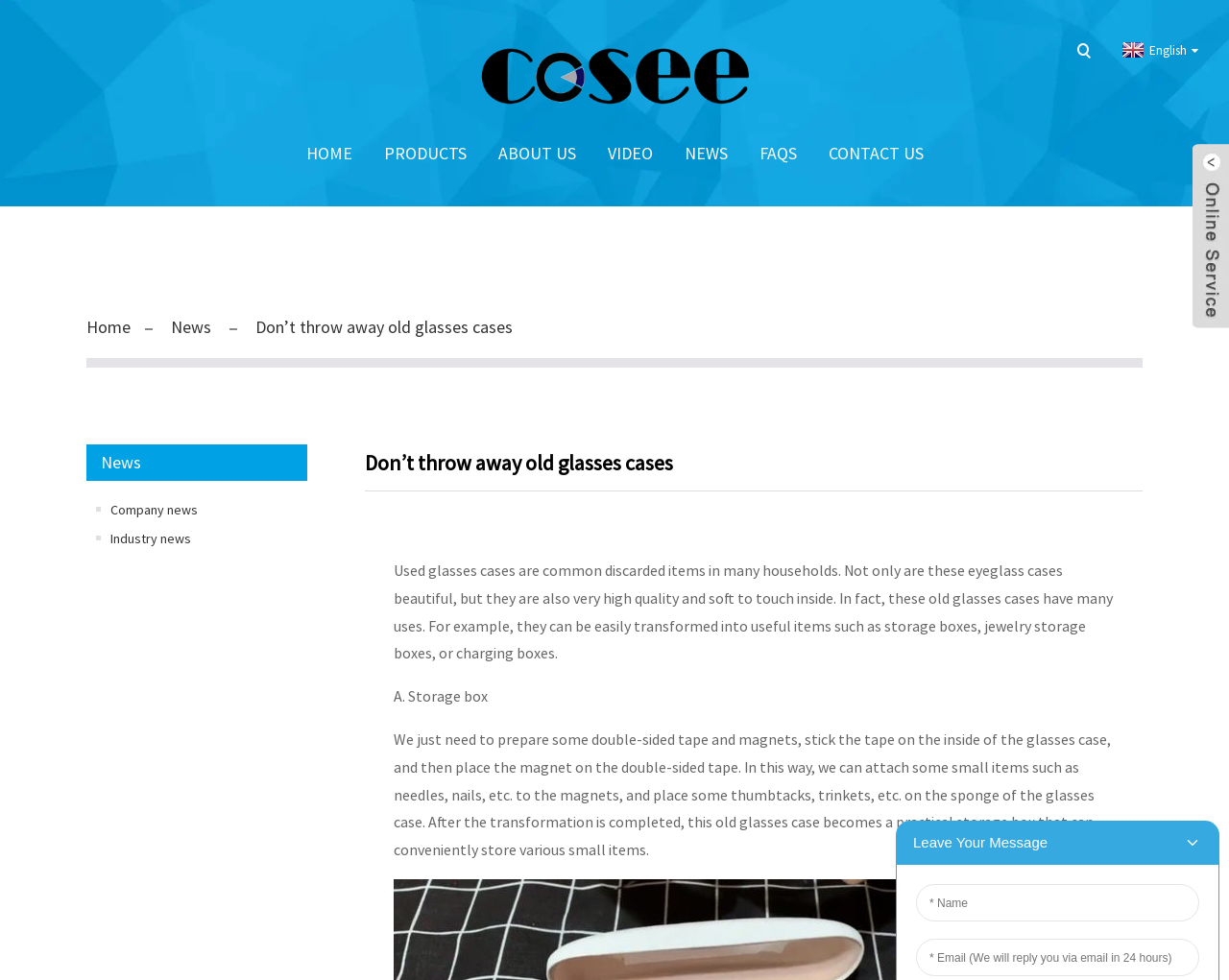Specify the bounding box coordinates of the element's region that should be clicked to achieve the following instruction: "Click the Home link". The bounding box coordinates consist of four float numbers between 0 and 1, in the format [left, top, right, bottom].

[0.249, 0.113, 0.286, 0.201]